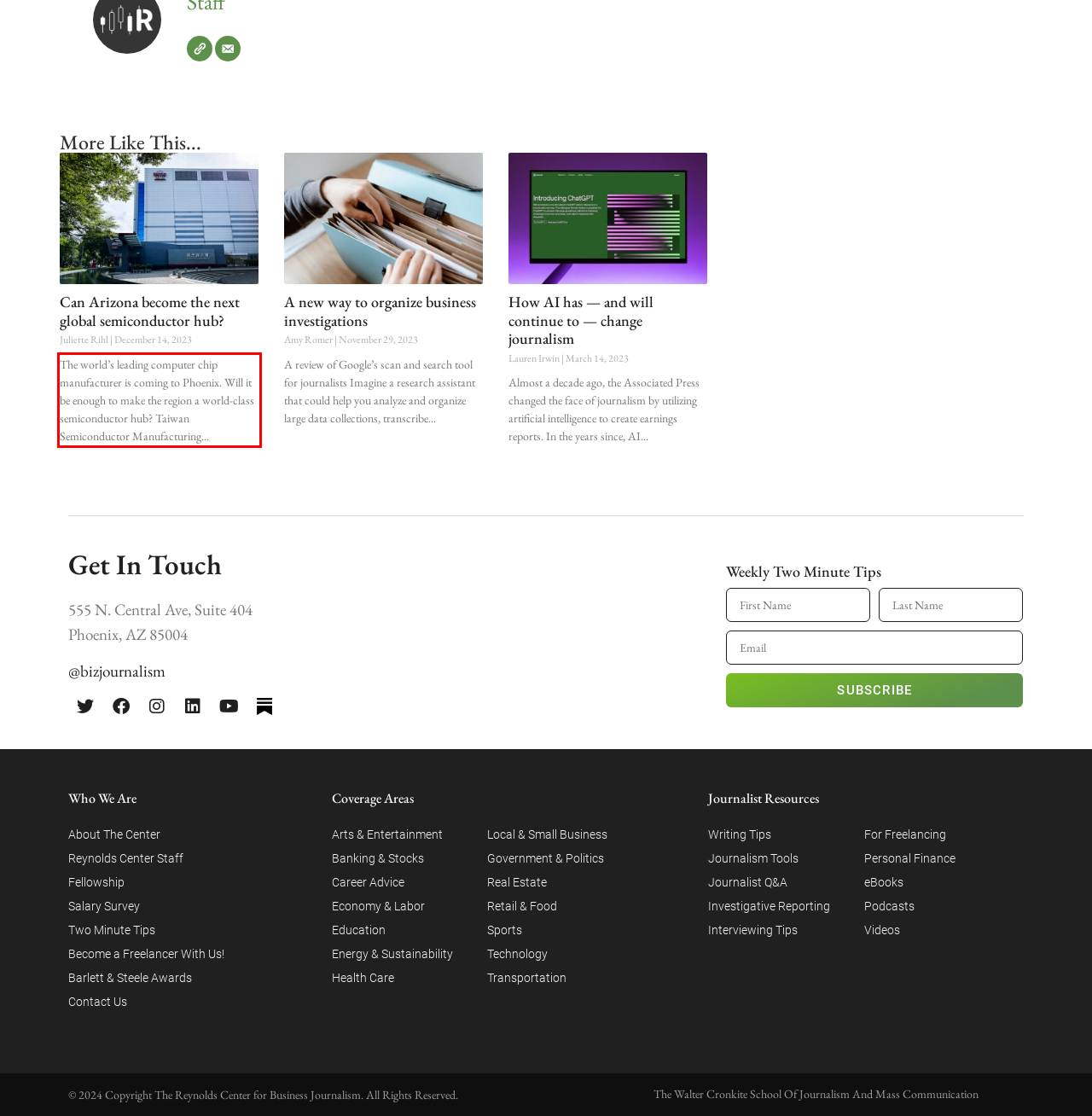Within the screenshot of the webpage, locate the red bounding box and use OCR to identify and provide the text content inside it.

The world’s leading computer chip manufacturer is coming to Phoenix. Will it be enough to make the region a world-class semiconductor hub? Taiwan Semiconductor Manufacturing